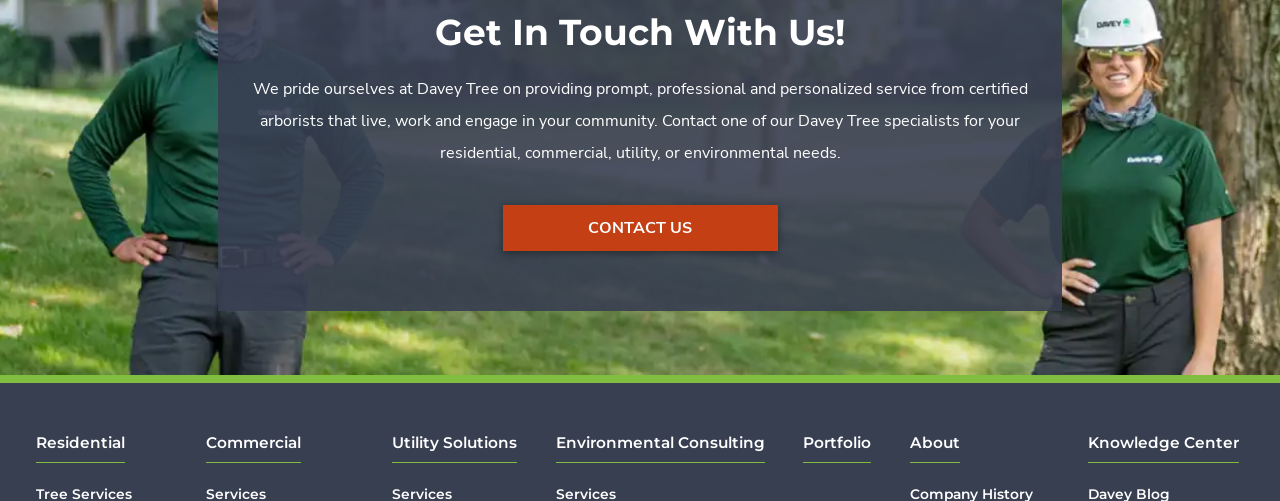What type of professionals are the two employees? Observe the screenshot and provide a one-word or short phrase answer.

certified arborists